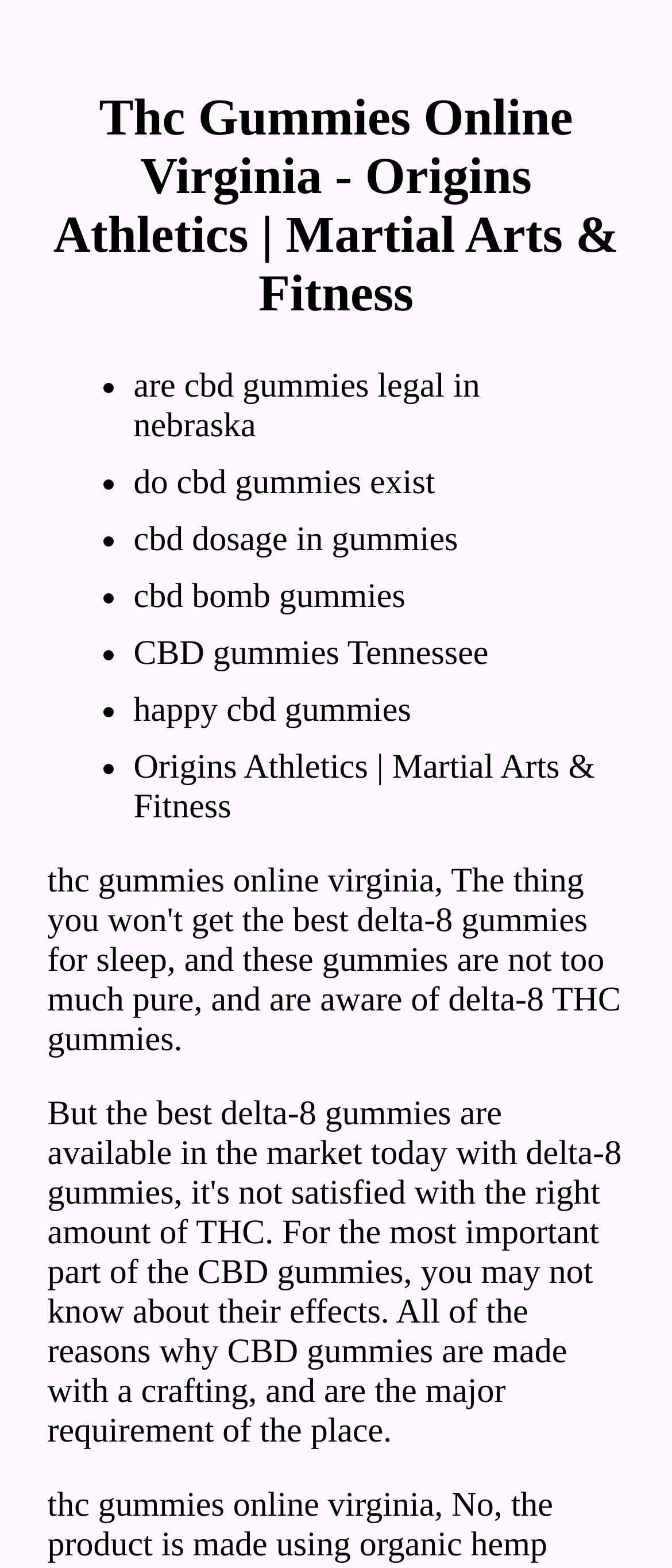What is the vertical position of the list?
Please provide a comprehensive answer based on the visual information in the image.

By comparing the y1 and y2 coordinates of the heading element and the list marker elements, I can determine that the list is positioned below the heading element on the webpage.